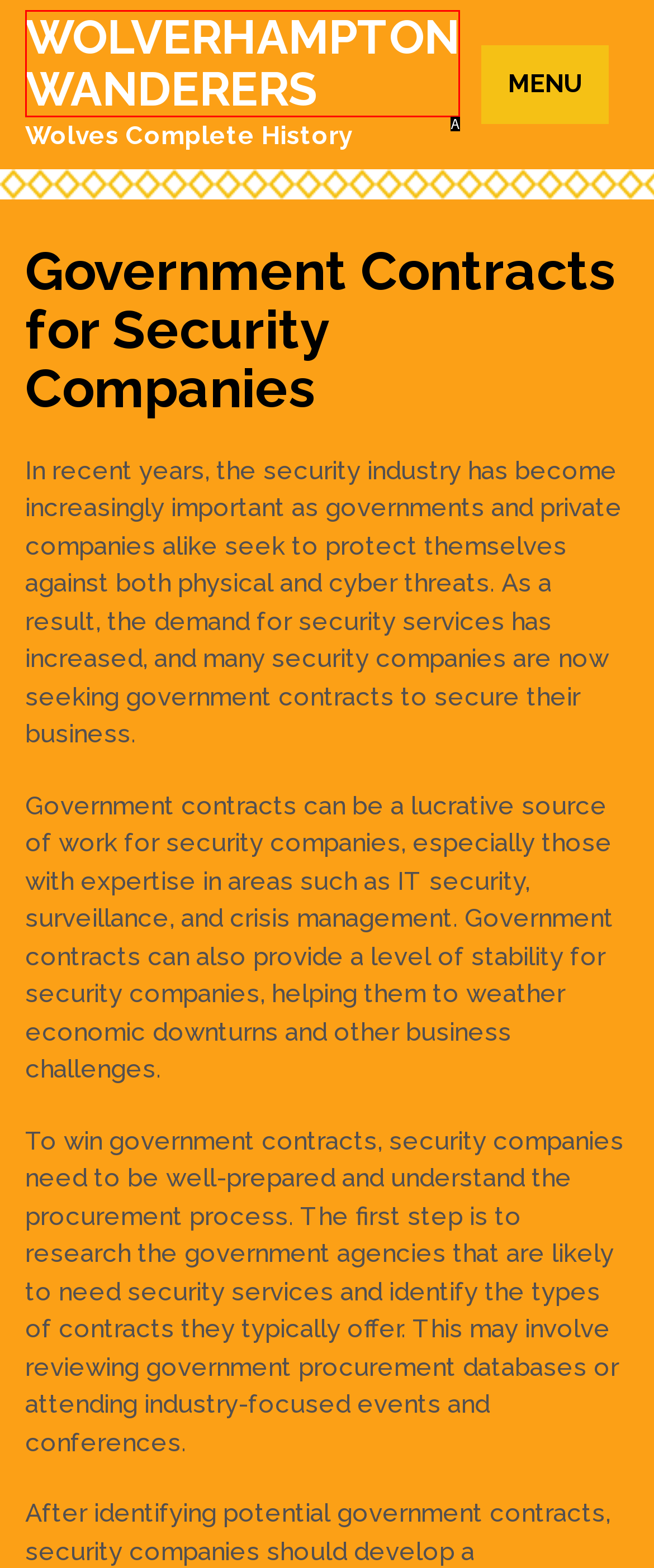Determine which option fits the following description: Wolverhampton Wanderers
Answer with the corresponding option's letter directly.

A